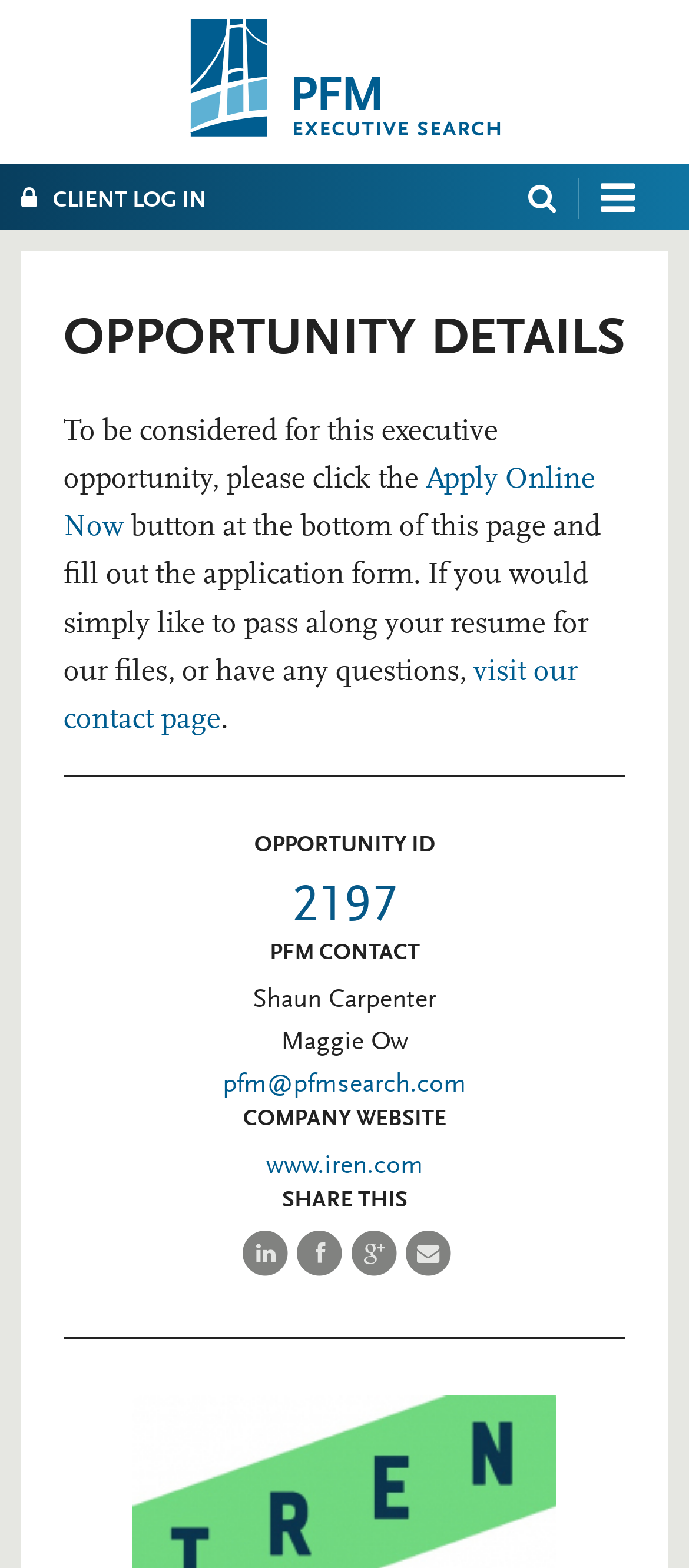Please locate the bounding box coordinates of the element that needs to be clicked to achieve the following instruction: "Visit the contact page". The coordinates should be four float numbers between 0 and 1, i.e., [left, top, right, bottom].

[0.092, 0.419, 0.838, 0.469]